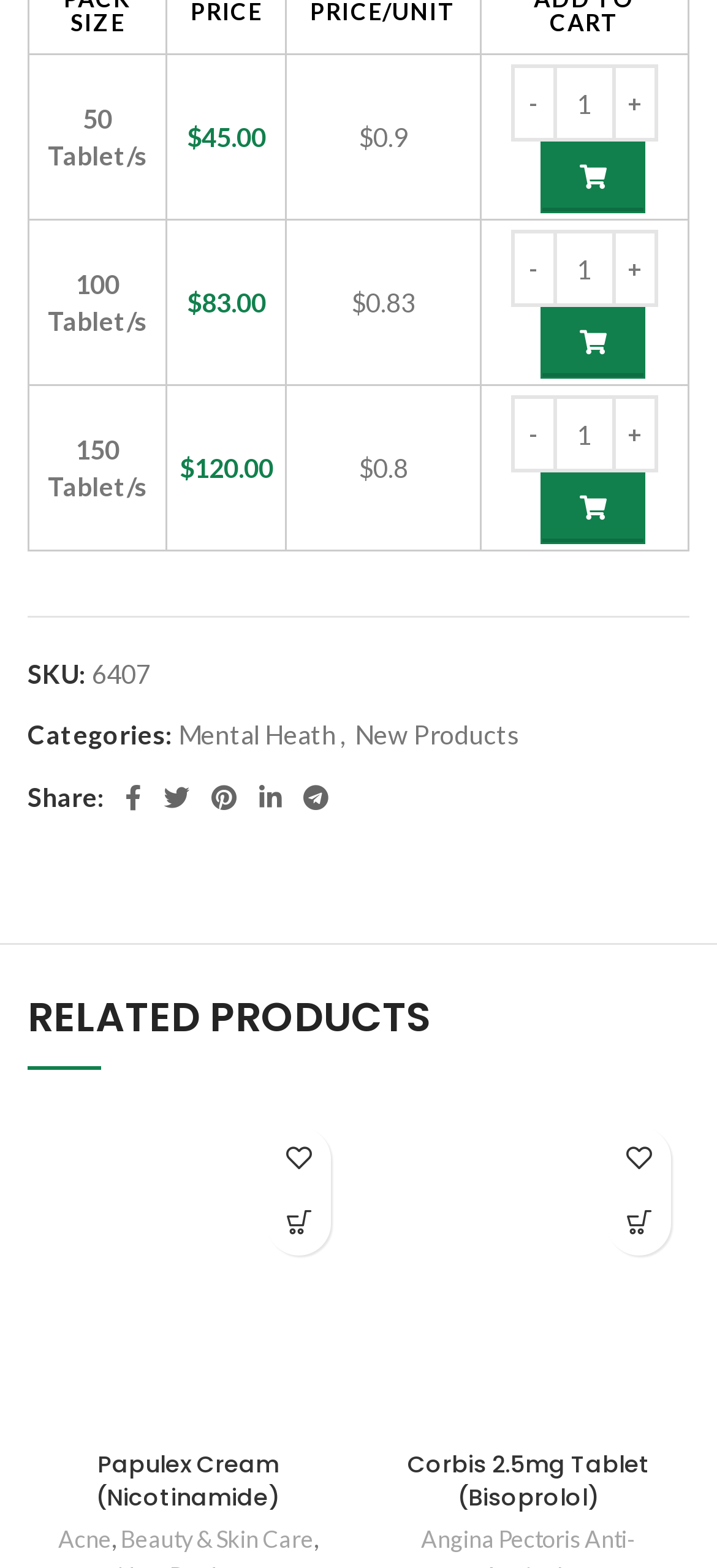Calculate the bounding box coordinates of the UI element given the description: "parent_node: Share: aria-label="Pinterest social link"".

[0.279, 0.494, 0.346, 0.524]